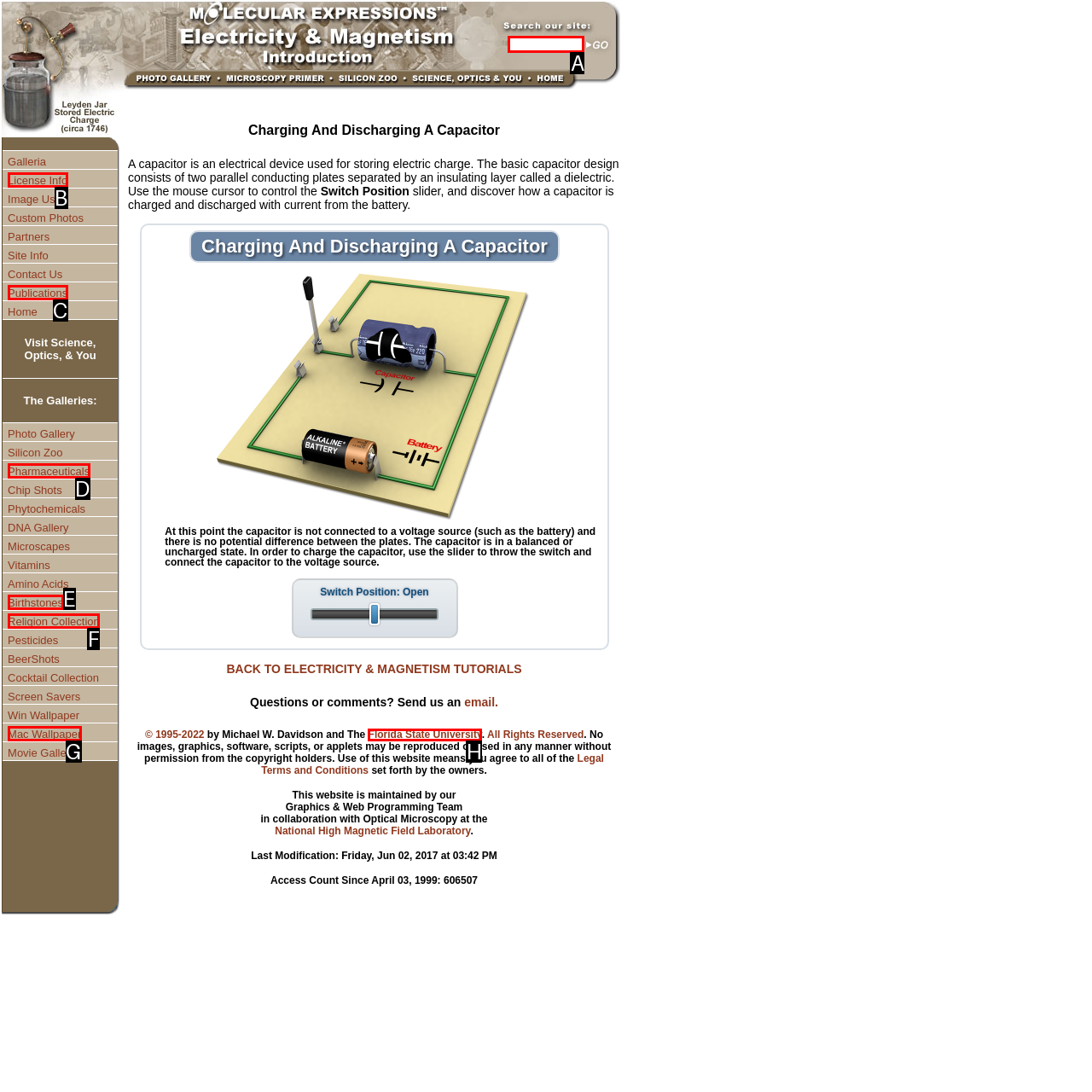Identify the HTML element I need to click to complete this task: Enter text in the input field Provide the option's letter from the available choices.

A